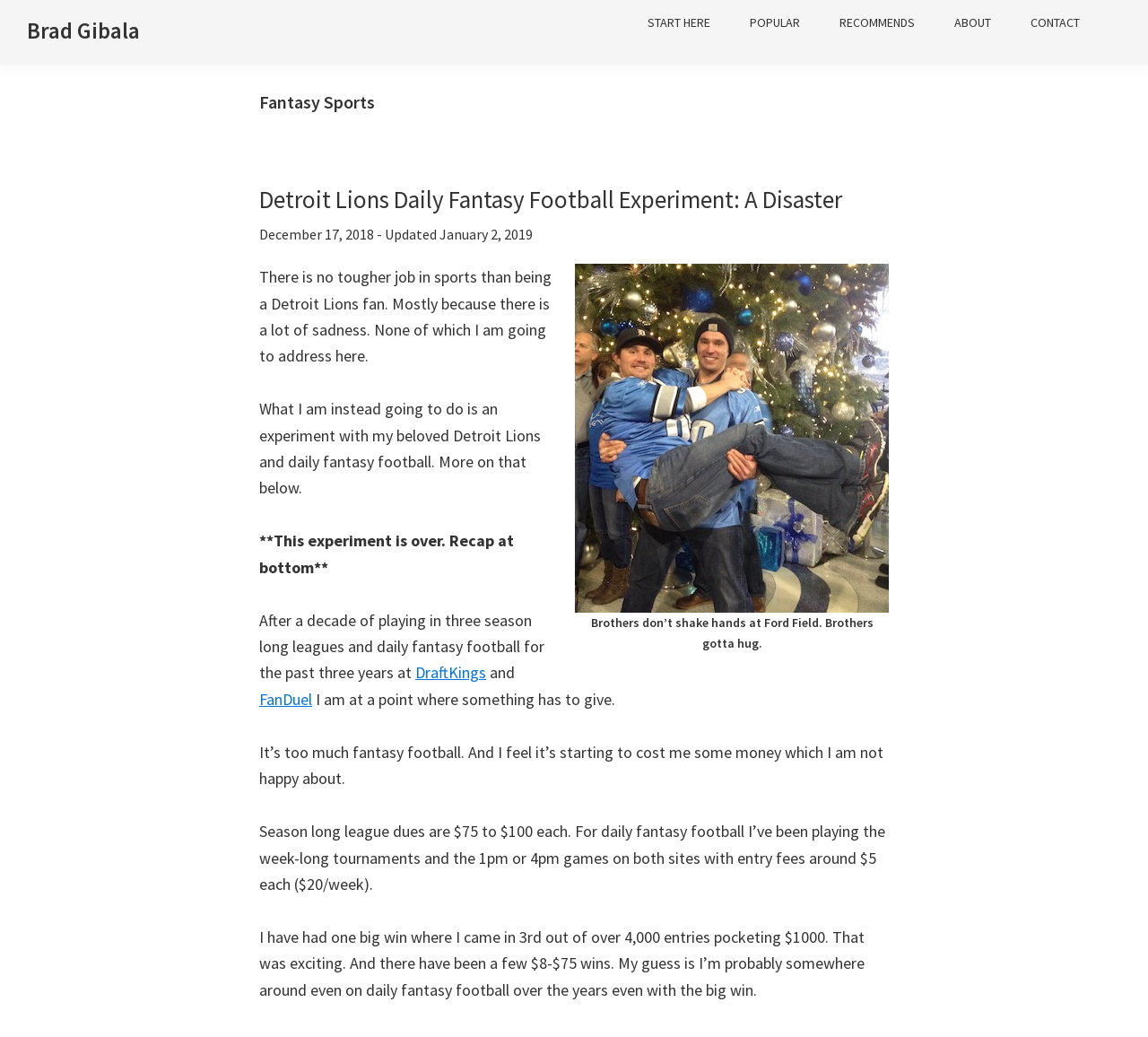What is the name of the website where the author plays daily fantasy football?
Provide an in-depth and detailed answer to the question.

The names of the websites can be found in the links 'DraftKings' and 'FanDuel' in the article, which suggest that the author plays daily fantasy football on these websites.